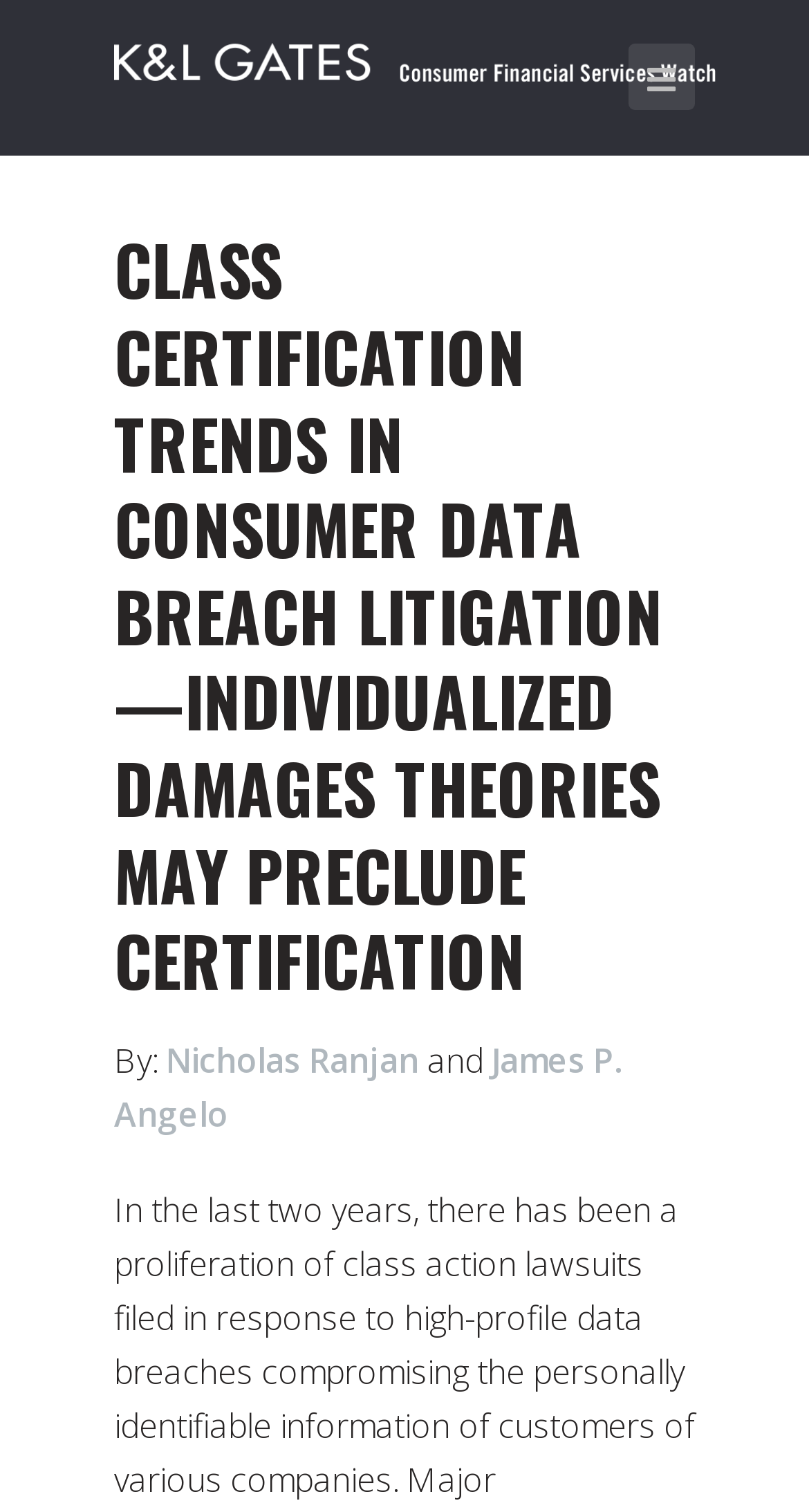How many authors are mentioned on the webpage?
Using the image, provide a detailed and thorough answer to the question.

I found the answer by looking at the text 'By:' and the links next to it, which are 'Nicholas Ranjan' and 'James P. Angelo', so there are two authors mentioned.